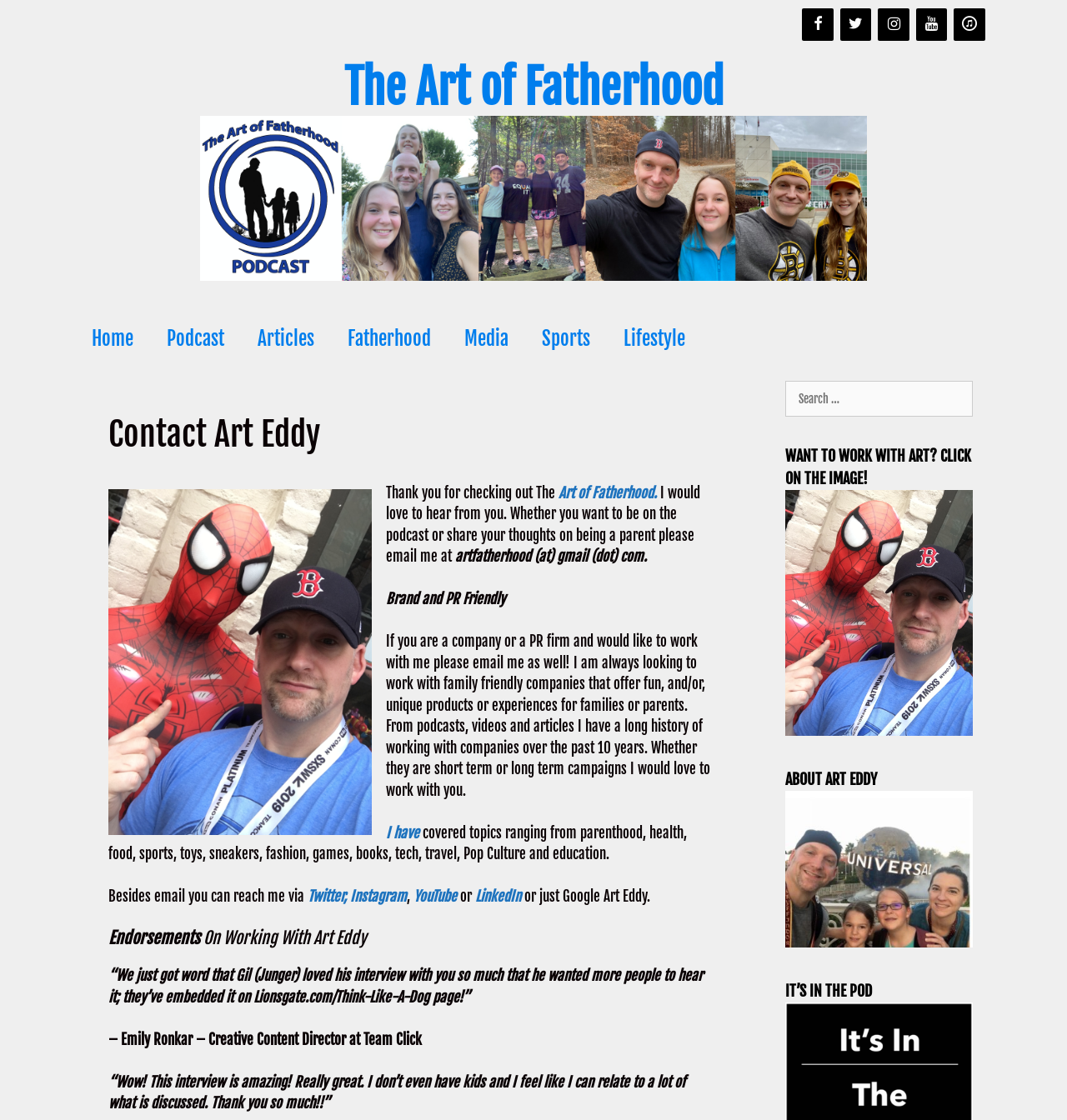Given the description "Art of Fatherhood.", provide the bounding box coordinates of the corresponding UI element.

[0.523, 0.432, 0.619, 0.448]